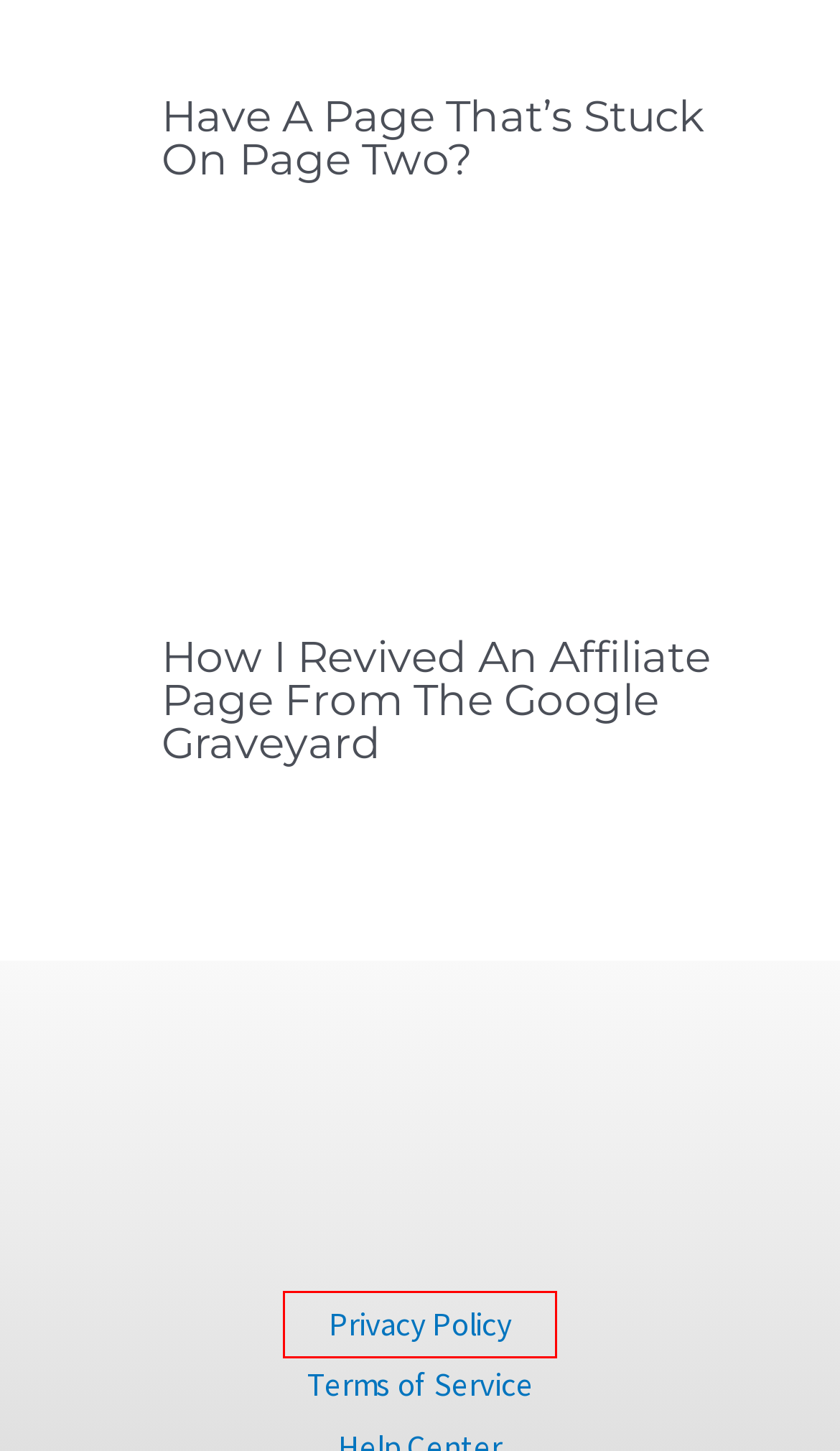Given a screenshot of a webpage with a red bounding box around an element, choose the most appropriate webpage description for the new page displayed after clicking the element within the bounding box. Here are the candidates:
A. The Americans with Disabilities Act | ADA.gov
B. How can long-form content improve SEO? - On-Page
C. Privacy Policy - On-Page
D. Image Alt Text: What It Is, How to Write It, and Why It Matters to SEO
E. Terms of Service - On-Page
F. How I Revived An Affiliate Page From The Google Graveyard - On-Page
G. Have A Page That's Stuck On Page Two? - On-Page
H. Top 4 Alternatives to SurferSEO for Your SEO Needs - On-Page

C